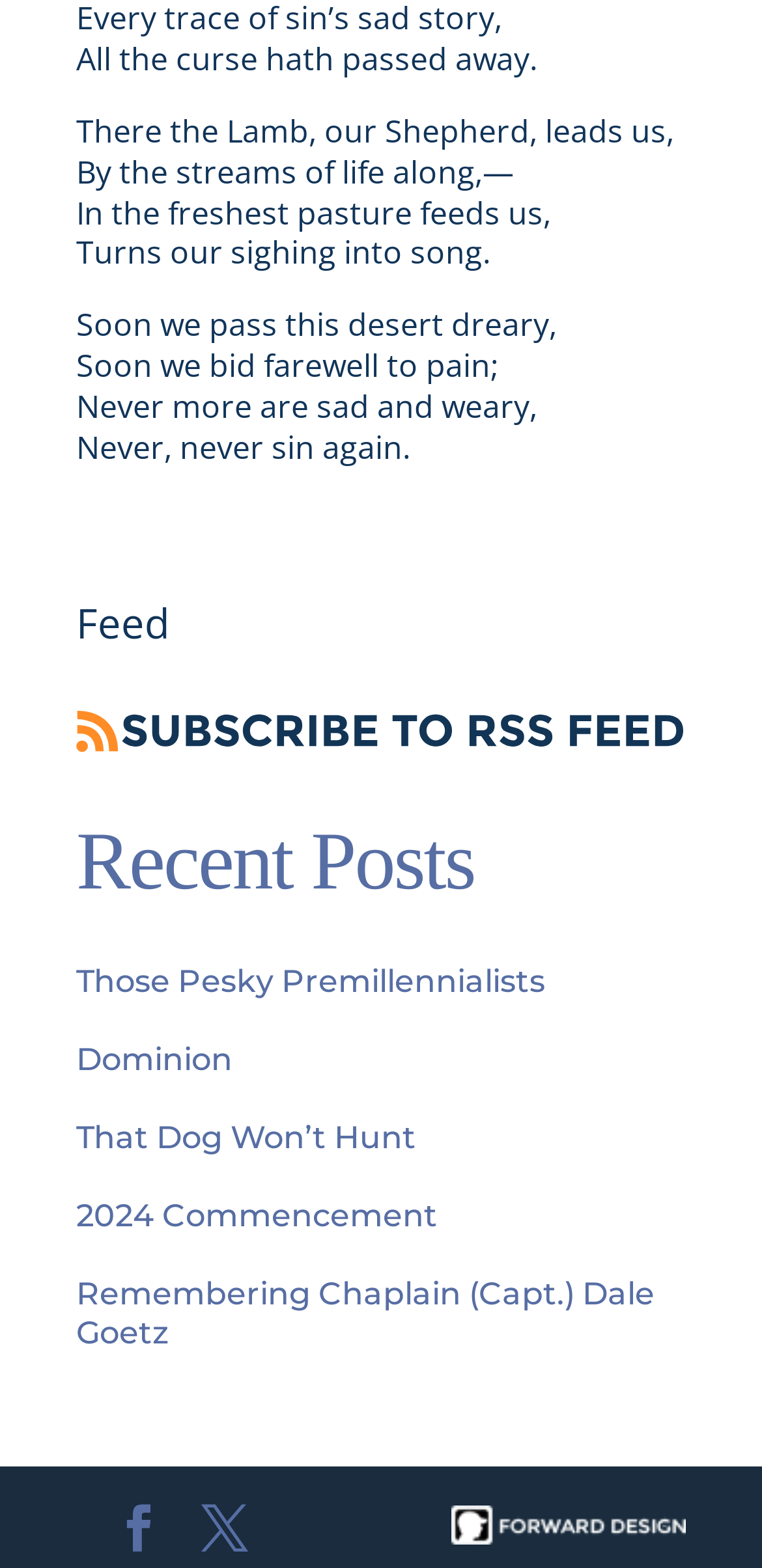Please provide a brief answer to the question using only one word or phrase: 
What is the first line of the poem?

All the curse hath passed away.